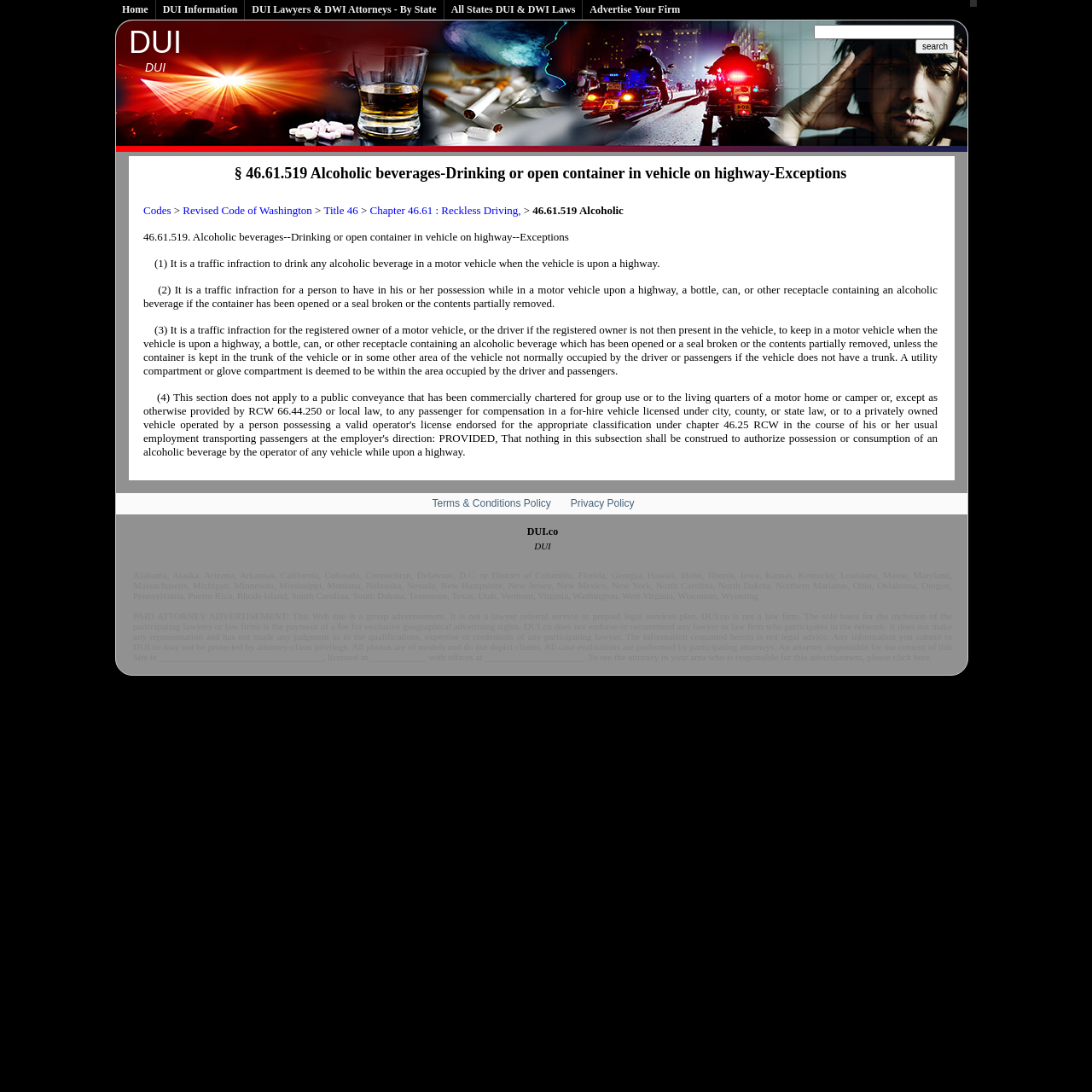What is the title of the current section?
Please give a detailed and elaborate explanation in response to the question.

I determined the answer by looking at the heading element with the text '§ 46.61.519 Alcoholic beverages-Drinking or open container in vehicle on highway-Exceptions' which is located at the top of the webpage, indicating the current section title.